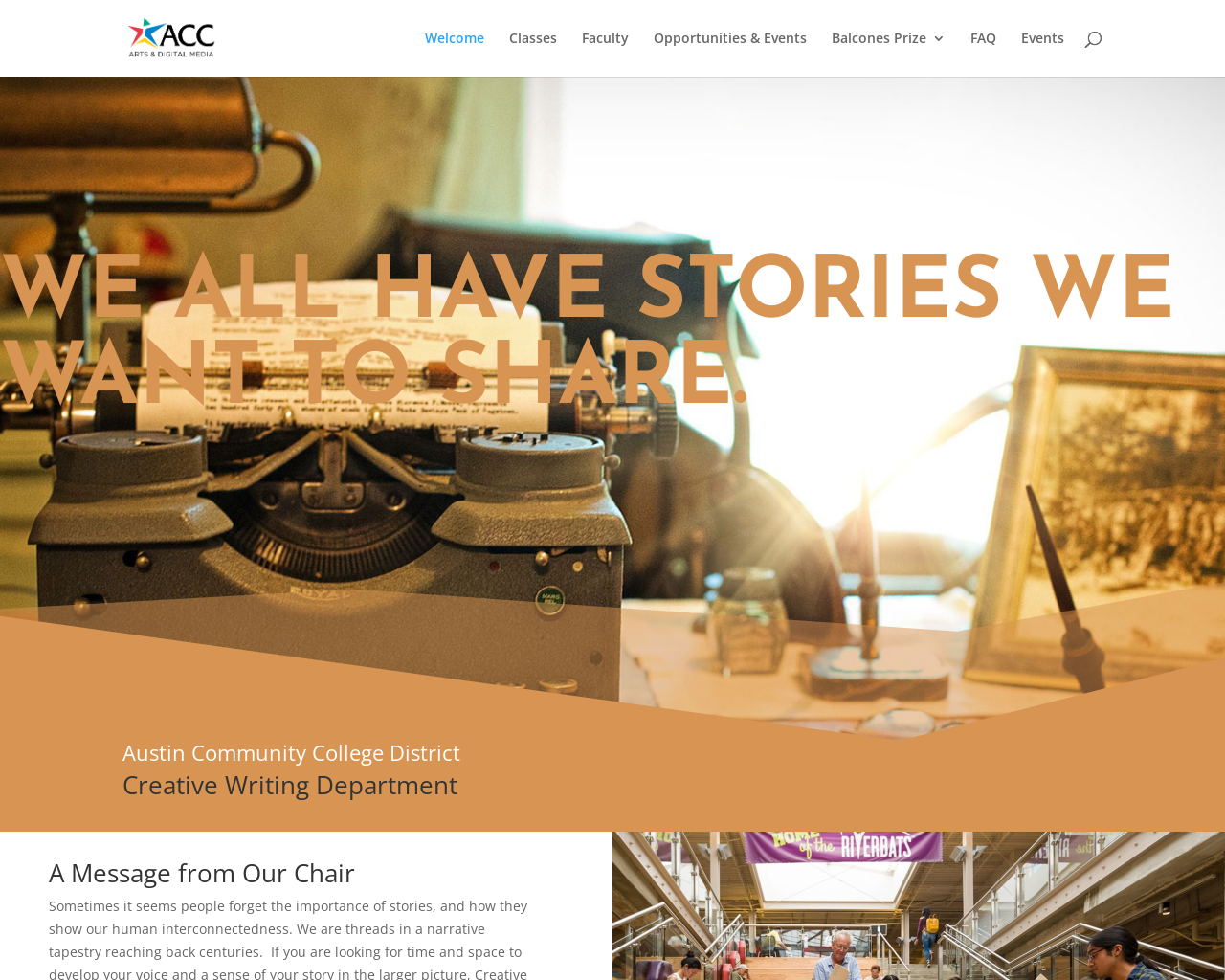Can you show the bounding box coordinates of the region to click on to complete the task described in the instruction: "click on the Creative Writing Department link"?

[0.103, 0.028, 0.205, 0.047]